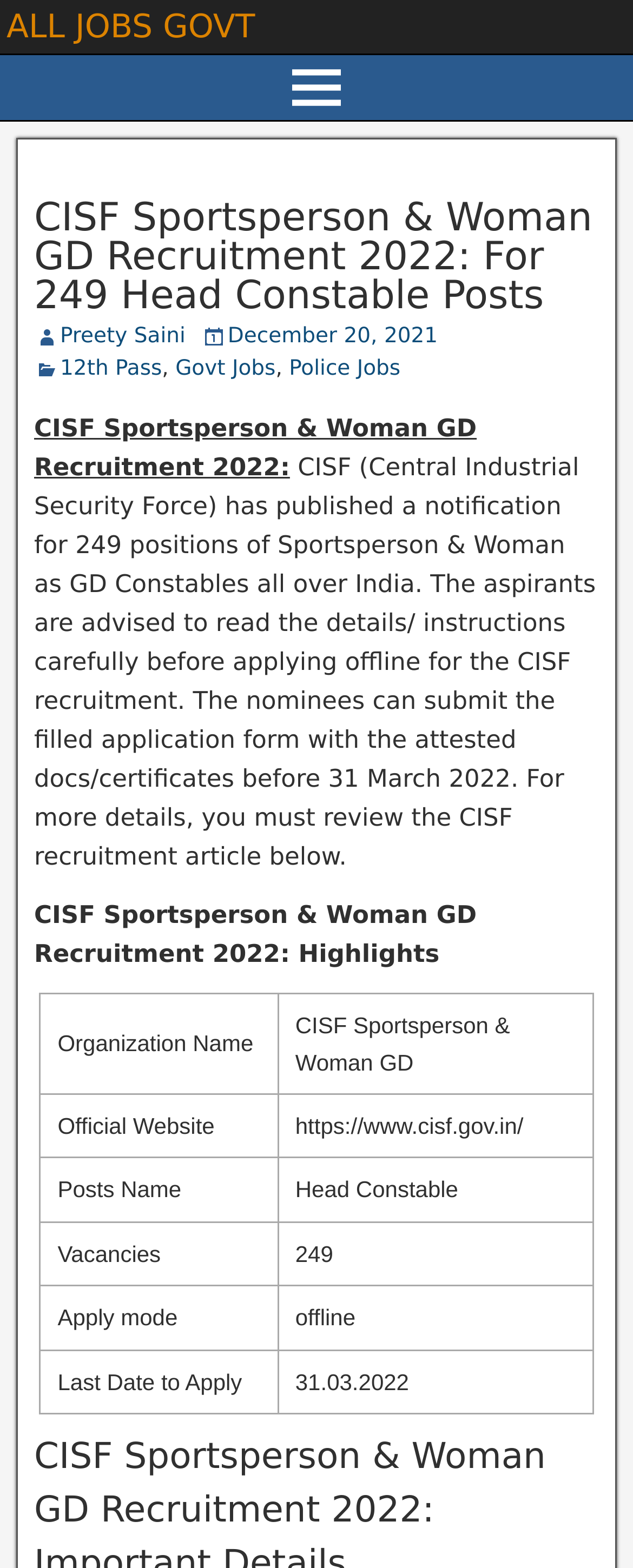Please provide a comprehensive response to the question based on the details in the image: What is the mode of application for the CISF recruitment?

I found the answer in the table section of the webpage, where it lists the details of the CISF Sportsperson & Woman GD Recruitment 2022. In the row where 'Posts Name' is 'Head Constable', the corresponding 'Apply mode' is offline.